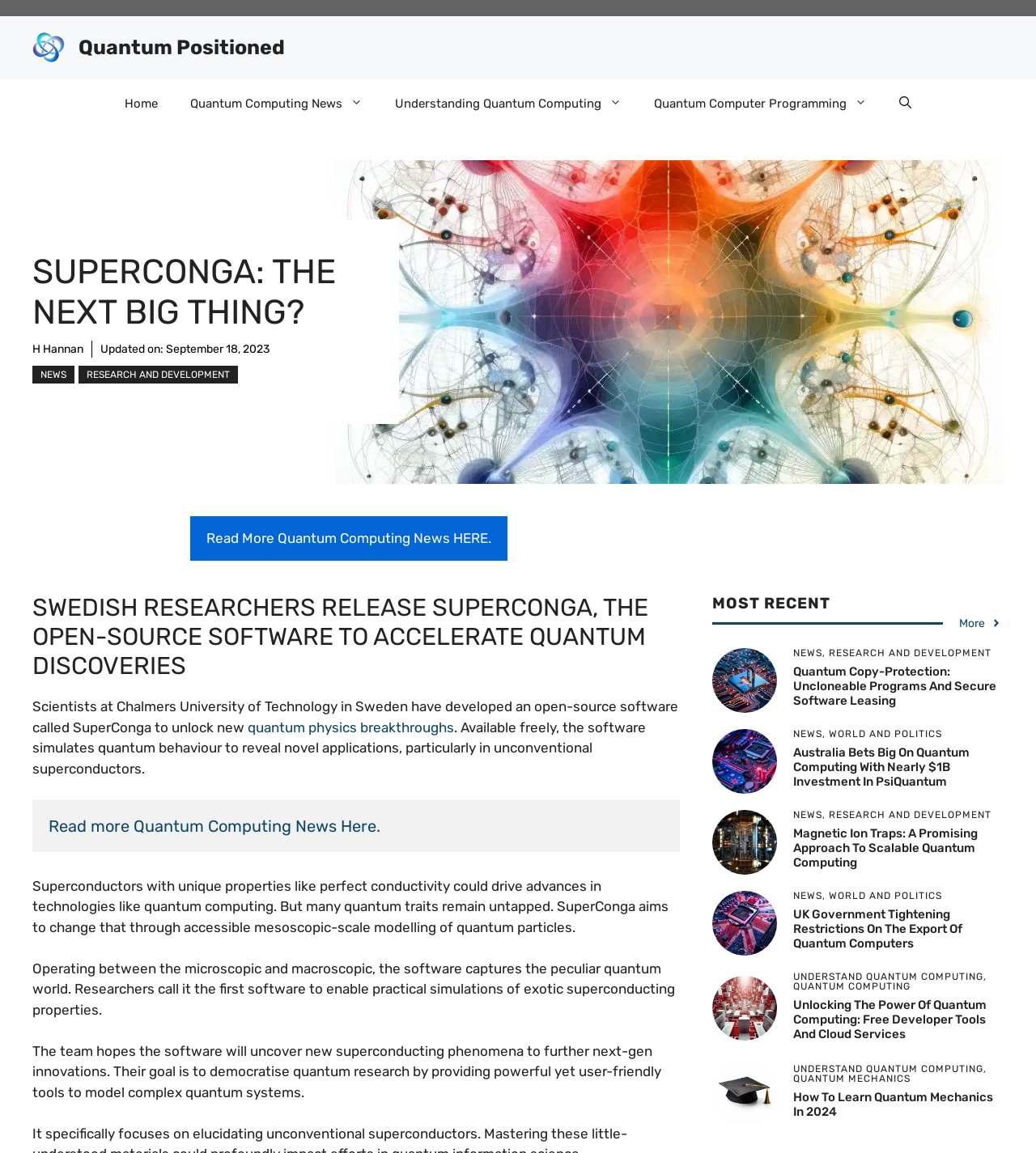Identify the bounding box for the element characterized by the following description: "Home".

[0.105, 0.068, 0.168, 0.111]